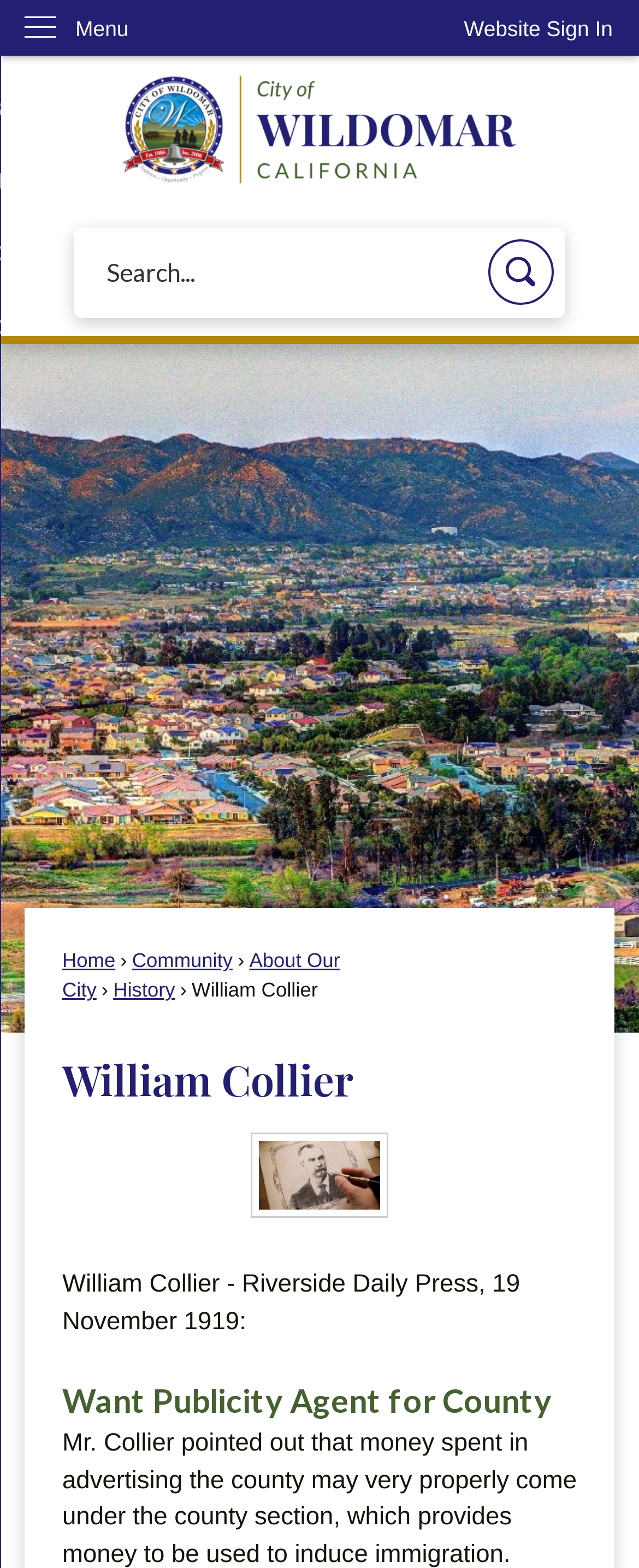Can you specify the bounding box coordinates for the region that should be clicked to fulfill this instruction: "Search for something".

[0.115, 0.145, 0.885, 0.203]